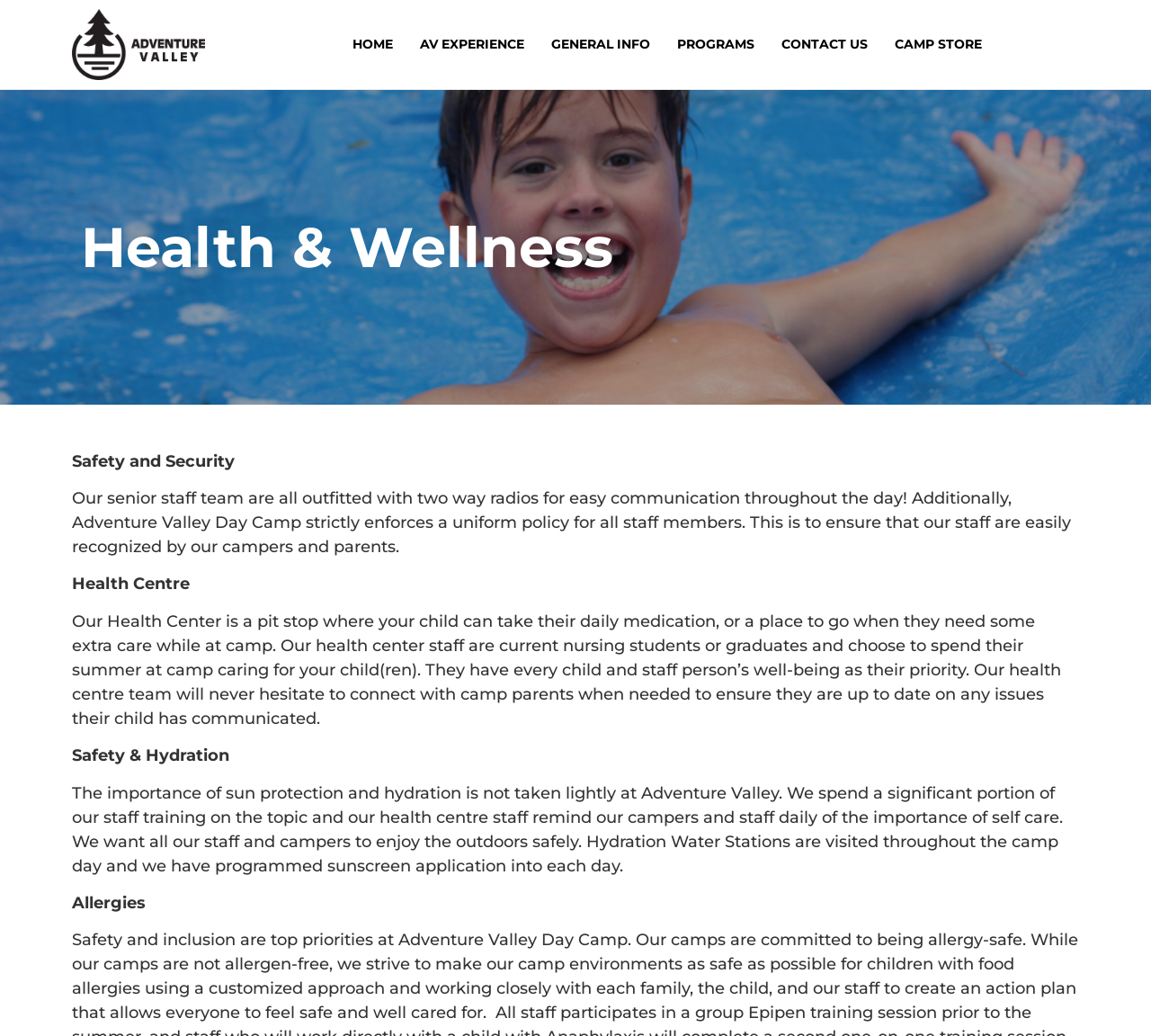How does the camp ensure sun protection?
Using the visual information, answer the question in a single word or phrase.

Through sunscreen application